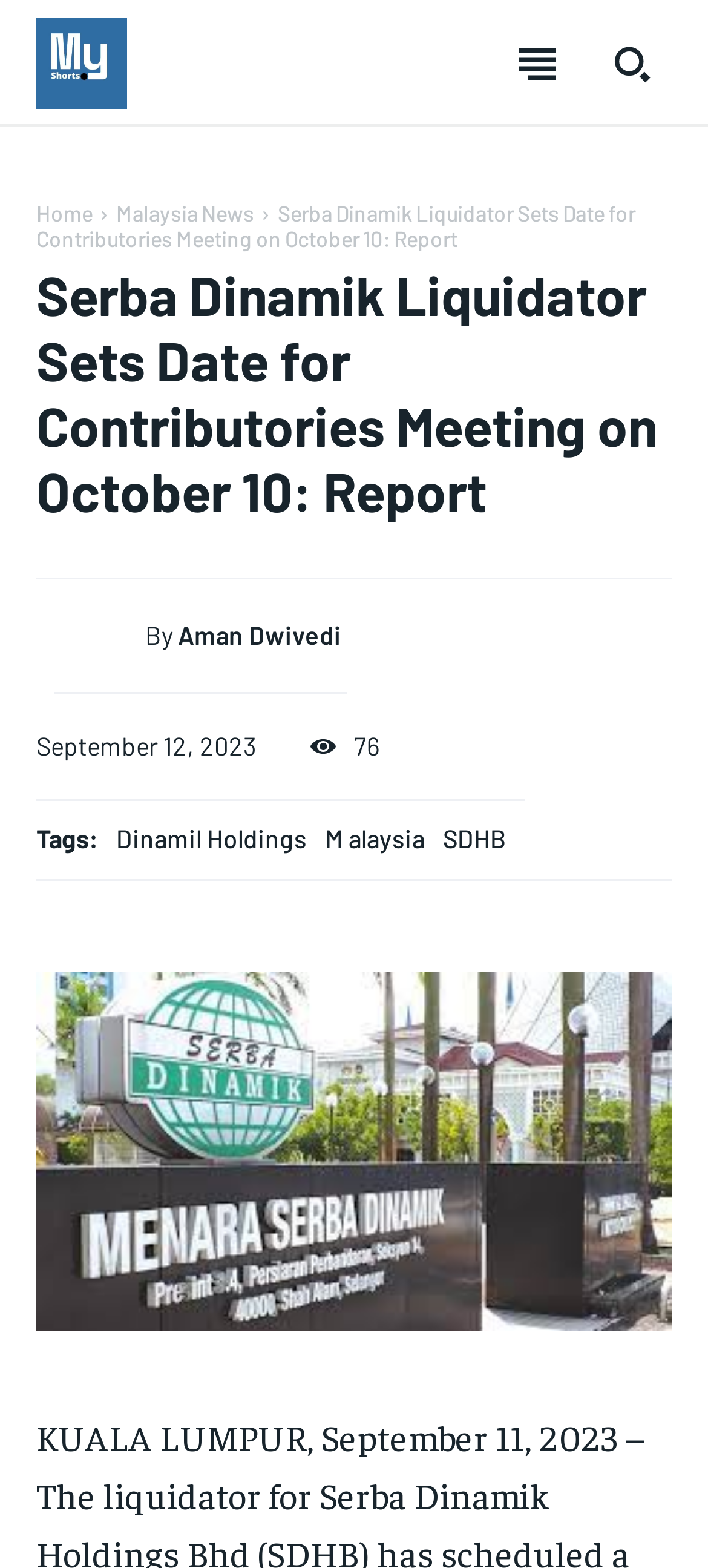Can you pinpoint the bounding box coordinates for the clickable element required for this instruction: "Subscribe to Liberty Case"? The coordinates should be four float numbers between 0 and 1, i.e., [left, top, right, bottom].

[0.358, 0.307, 0.63, 0.348]